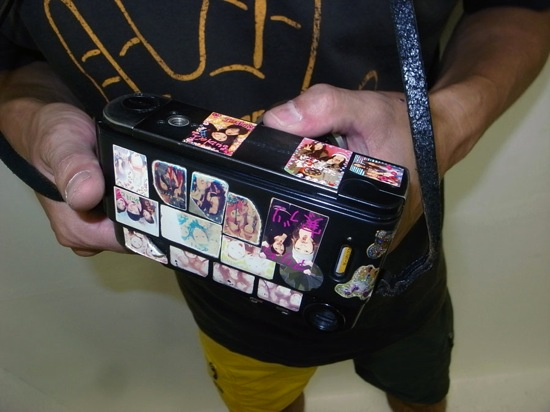What is the purpose of the stickers on the camera?
Look at the image and respond with a single word or a short phrase.

to convey personal style and creativity